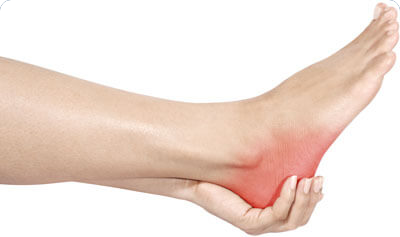Where does the plantar fascia connect?
Use the information from the screenshot to give a comprehensive response to the question.

The image emphasizes the critical area where the plantar fascia connects the heel bone to the toes, which is a key aspect of understanding plantar fasciitis.